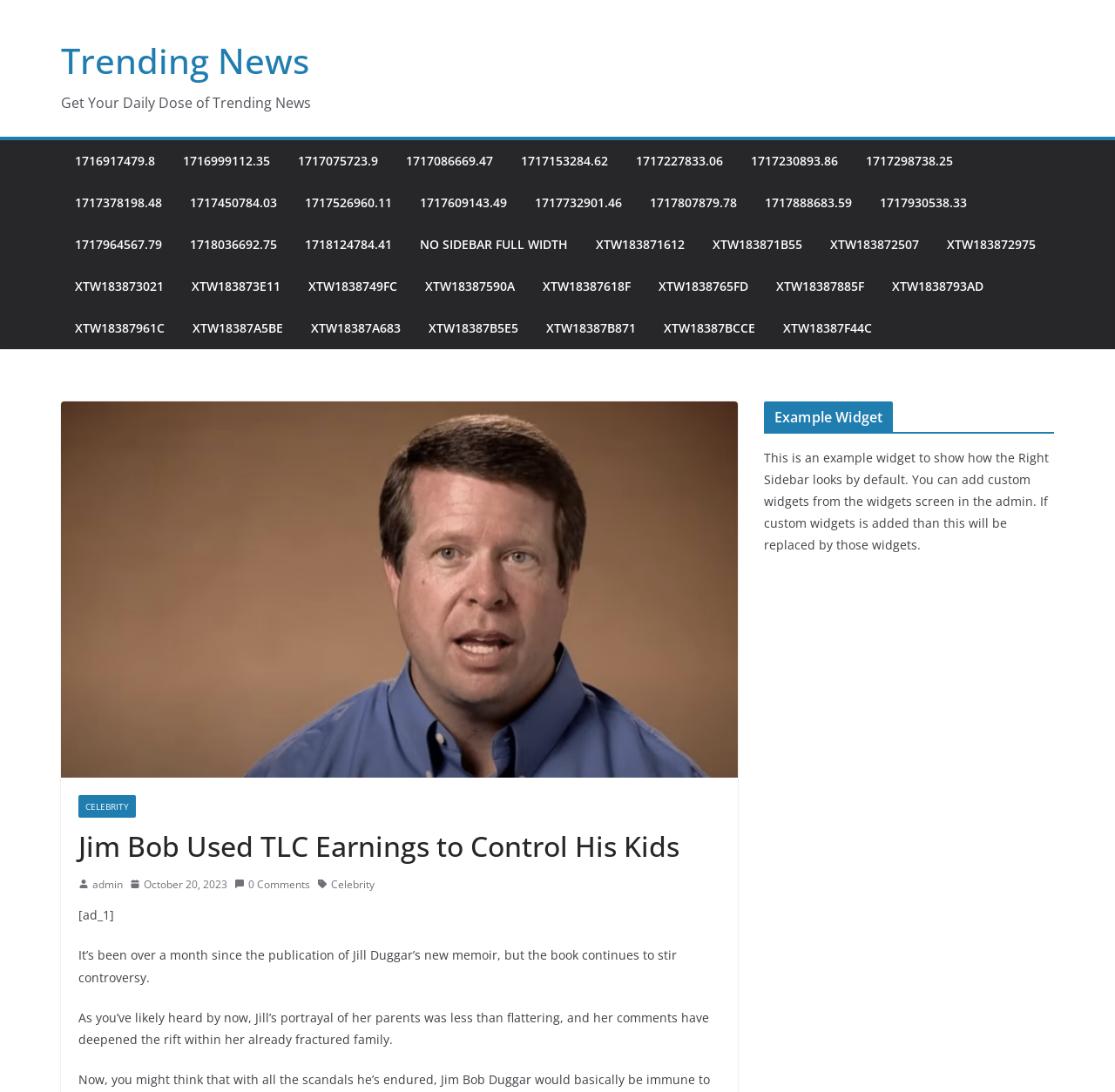Locate the bounding box coordinates of the clickable area to execute the instruction: "Read the article about Jim Bob controlling his kids". Provide the coordinates as four float numbers between 0 and 1, represented as [left, top, right, bottom].

[0.07, 0.758, 0.646, 0.792]